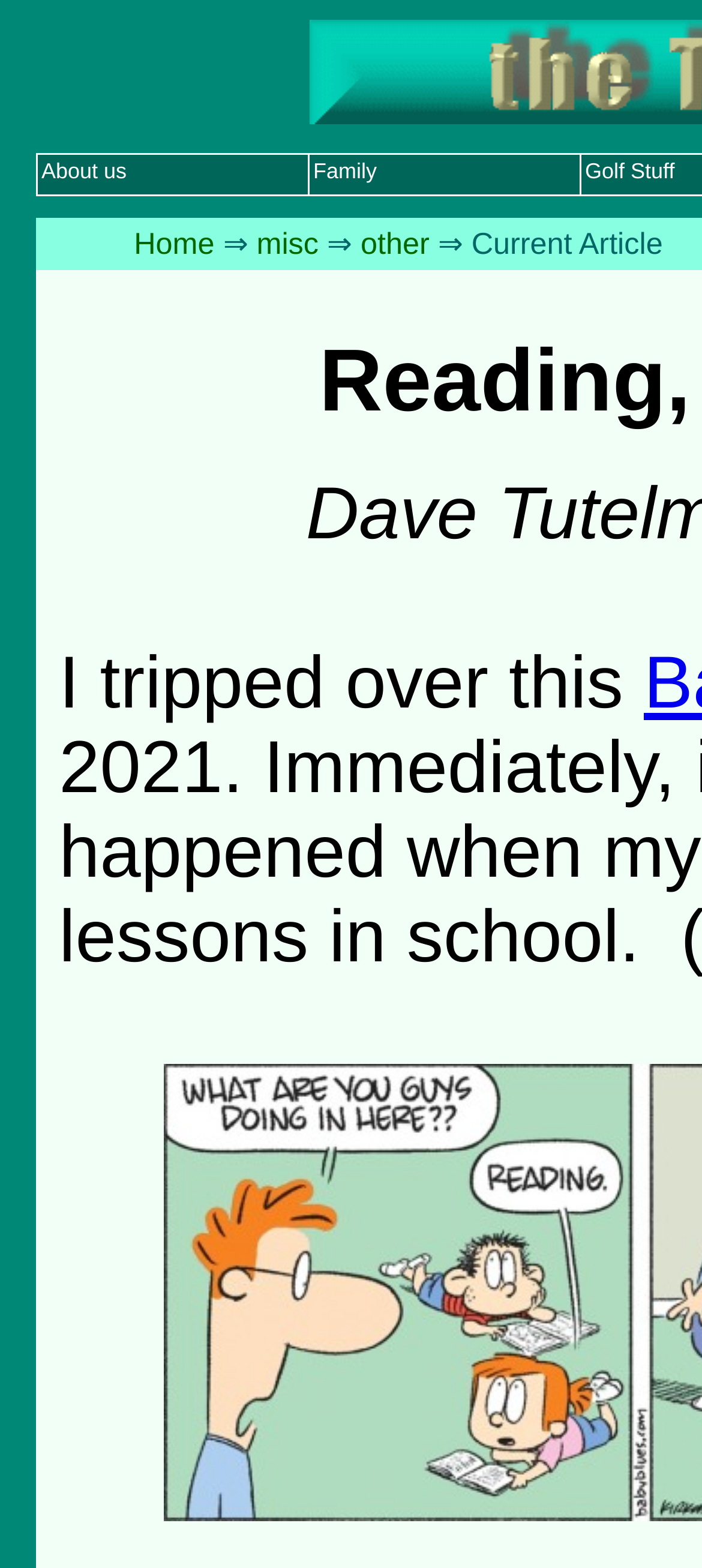How many StaticText elements are there on the webpage?
Relying on the image, give a concise answer in one word or a brief phrase.

2